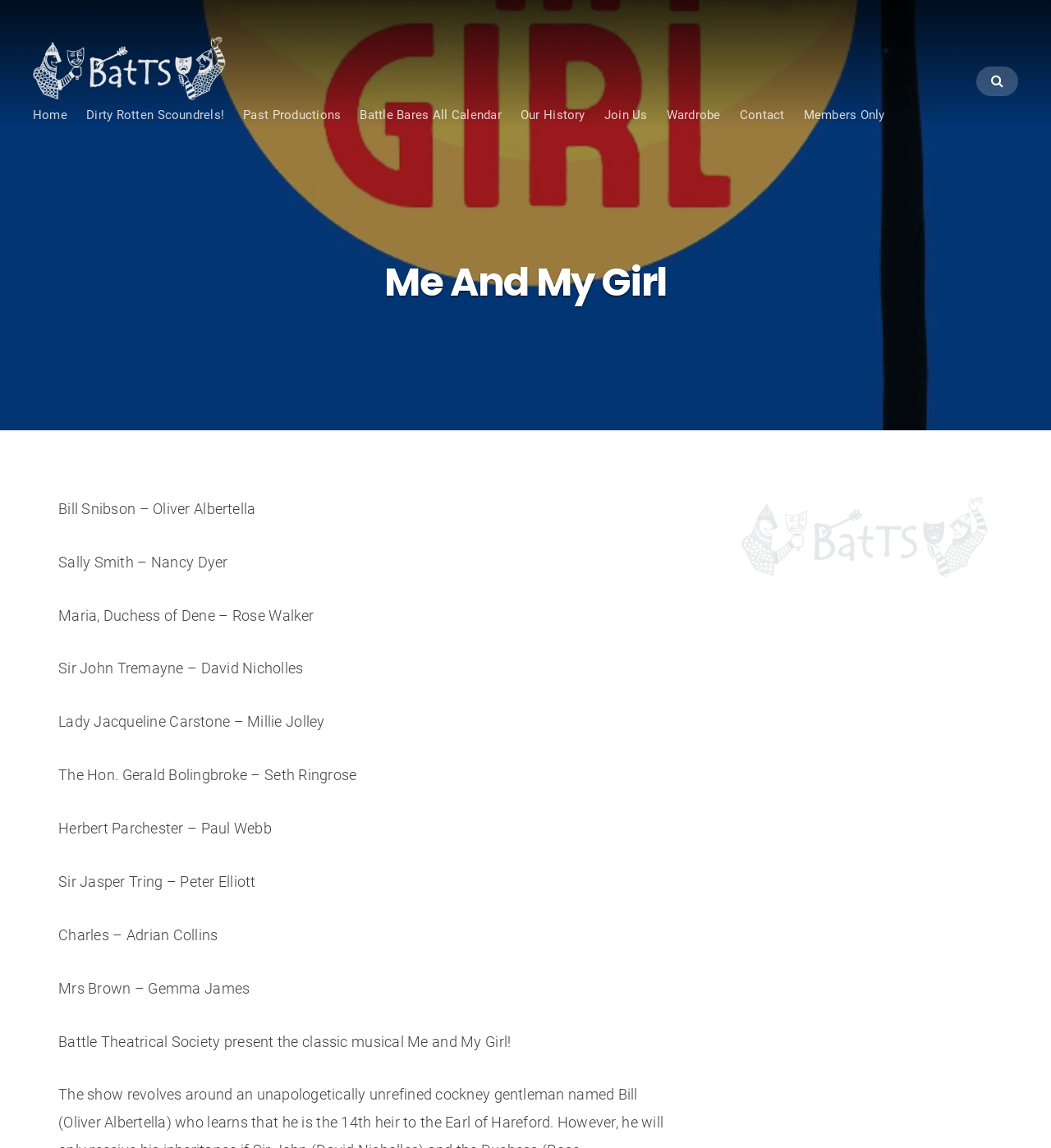Using the information shown in the image, answer the question with as much detail as possible: What is the name of the musical?

Based on the webpage content, specifically the heading 'Me And My Girl' and the static text 'Battle Theatrical Society present the classic musical Me and My Girl!', it can be inferred that the webpage is about a musical production, and the name of the musical is 'Me and My Girl'.